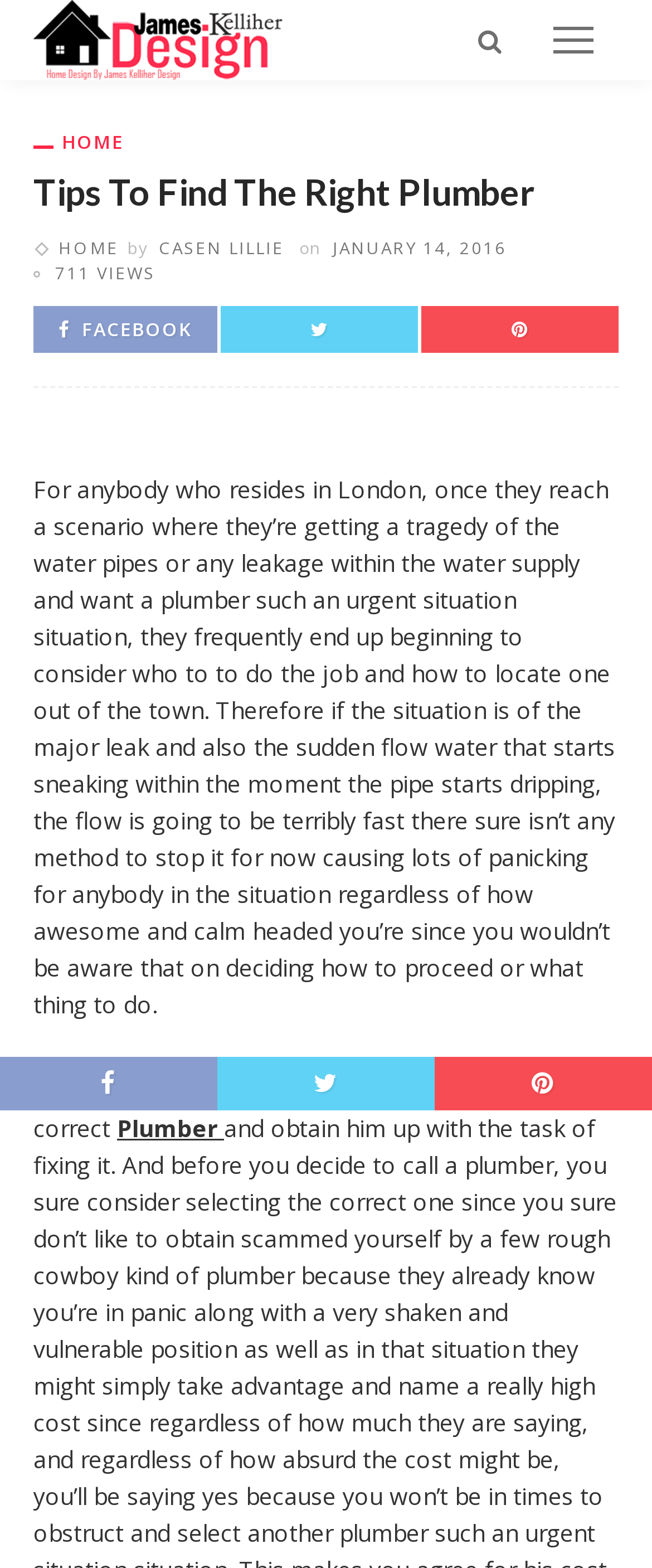Give a short answer using one word or phrase for the question:
What is the topic of the article?

Finding a plumber